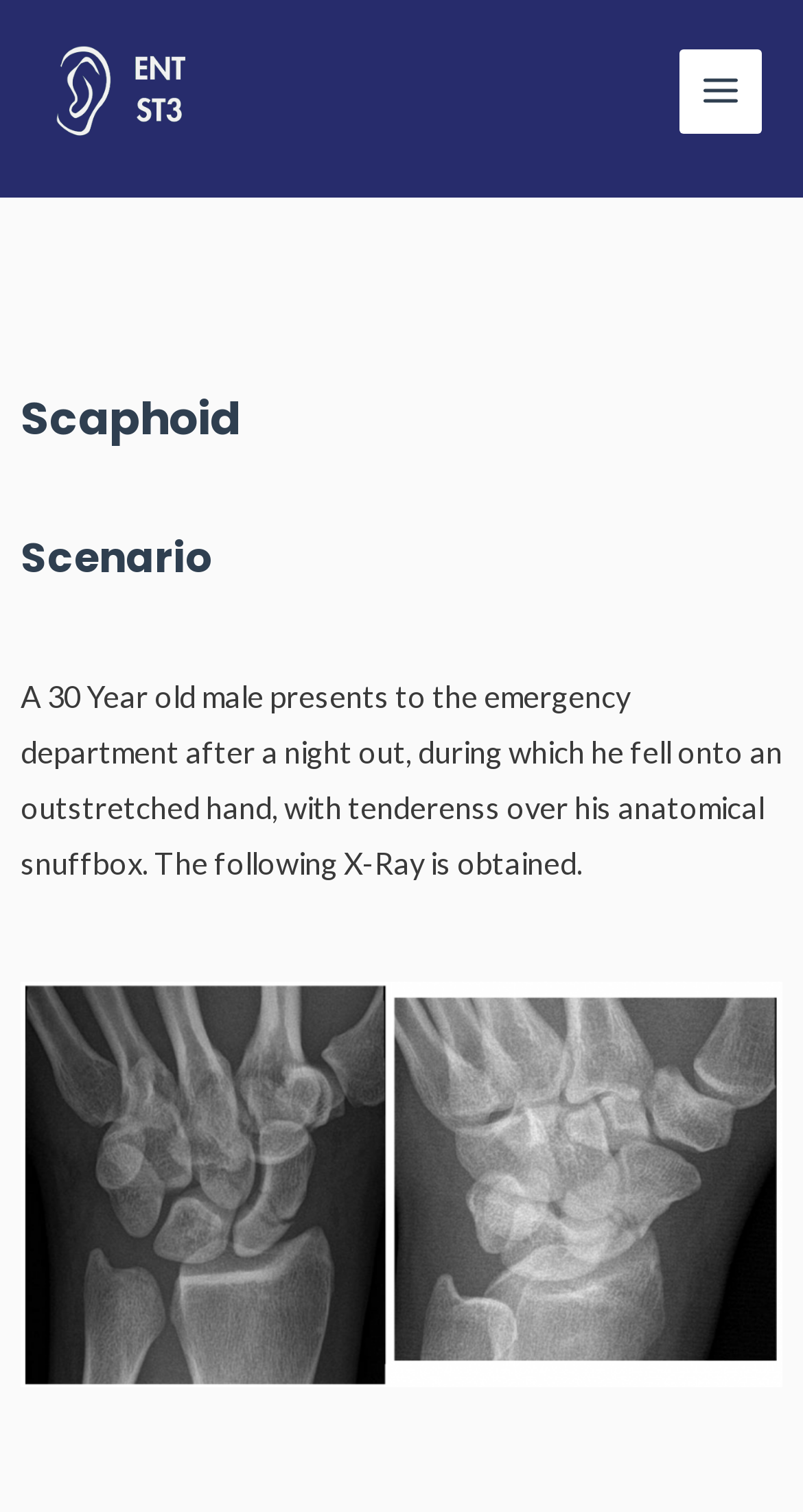Give the bounding box coordinates for this UI element: "alt="ENT ST3 Interview Preparation"". The coordinates should be four float numbers between 0 and 1, arranged as [left, top, right, bottom].

[0.051, 0.046, 0.282, 0.07]